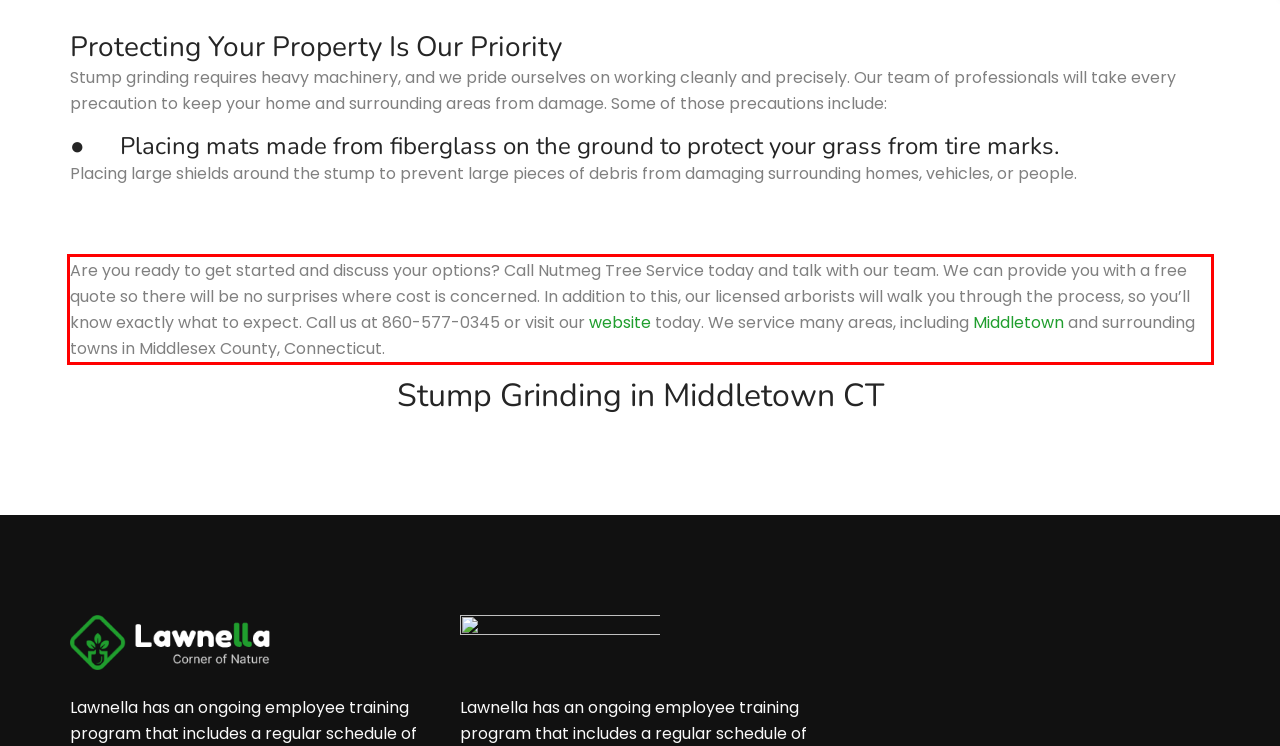From the provided screenshot, extract the text content that is enclosed within the red bounding box.

Are you ready to get started and discuss your options? Call Nutmeg Tree Service today and talk with our team. We can provide you with a free quote so there will be no surprises where cost is concerned. In addition to this, our licensed arborists will walk you through the process, so you’ll know exactly what to expect. Call us at 860-577-0345 or visit our website today. We service many areas, including Middletown and surrounding towns in Middlesex County, Connecticut.